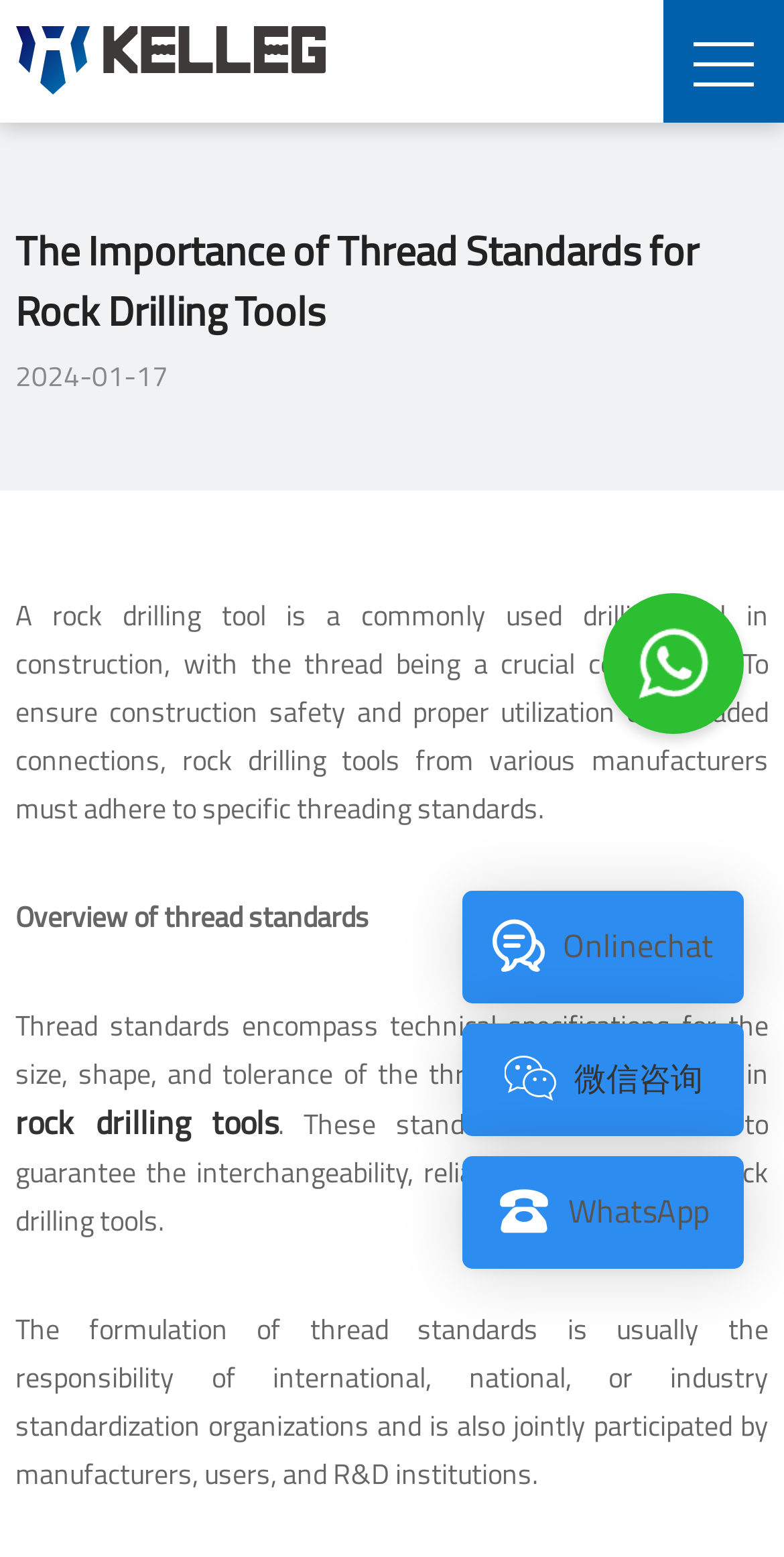What organizations are involved in formulating thread standards?
Based on the image, give a concise answer in the form of a single word or short phrase.

International, national, or industry standardization organizations